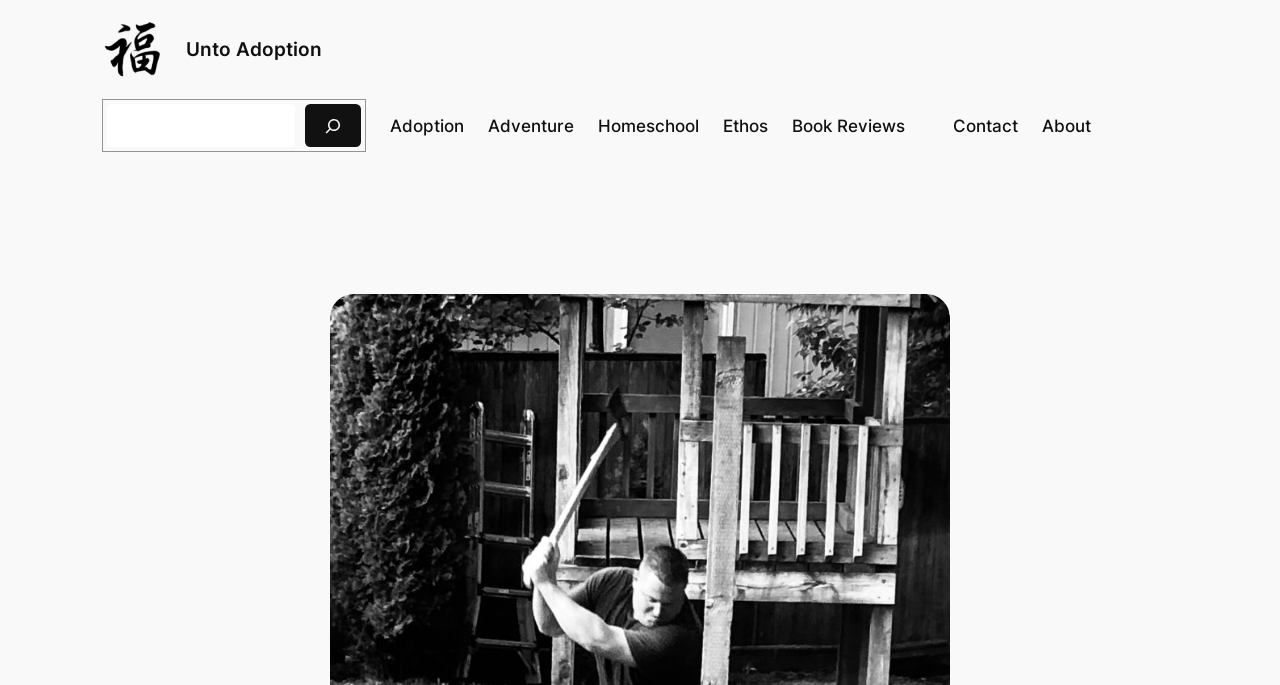Please identify the bounding box coordinates of the element's region that needs to be clicked to fulfill the following instruction: "view book reviews". The bounding box coordinates should consist of four float numbers between 0 and 1, i.e., [left, top, right, bottom].

[0.619, 0.165, 0.707, 0.203]